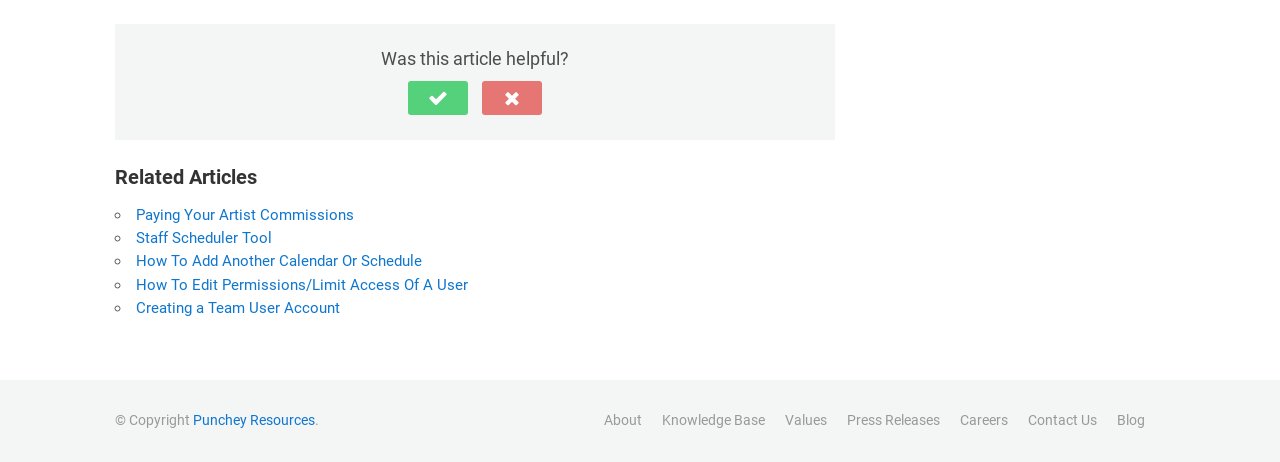What is the copyright information at the bottom of the page?
Please answer the question with a single word or phrase, referencing the image.

Copyright Punchey Resources